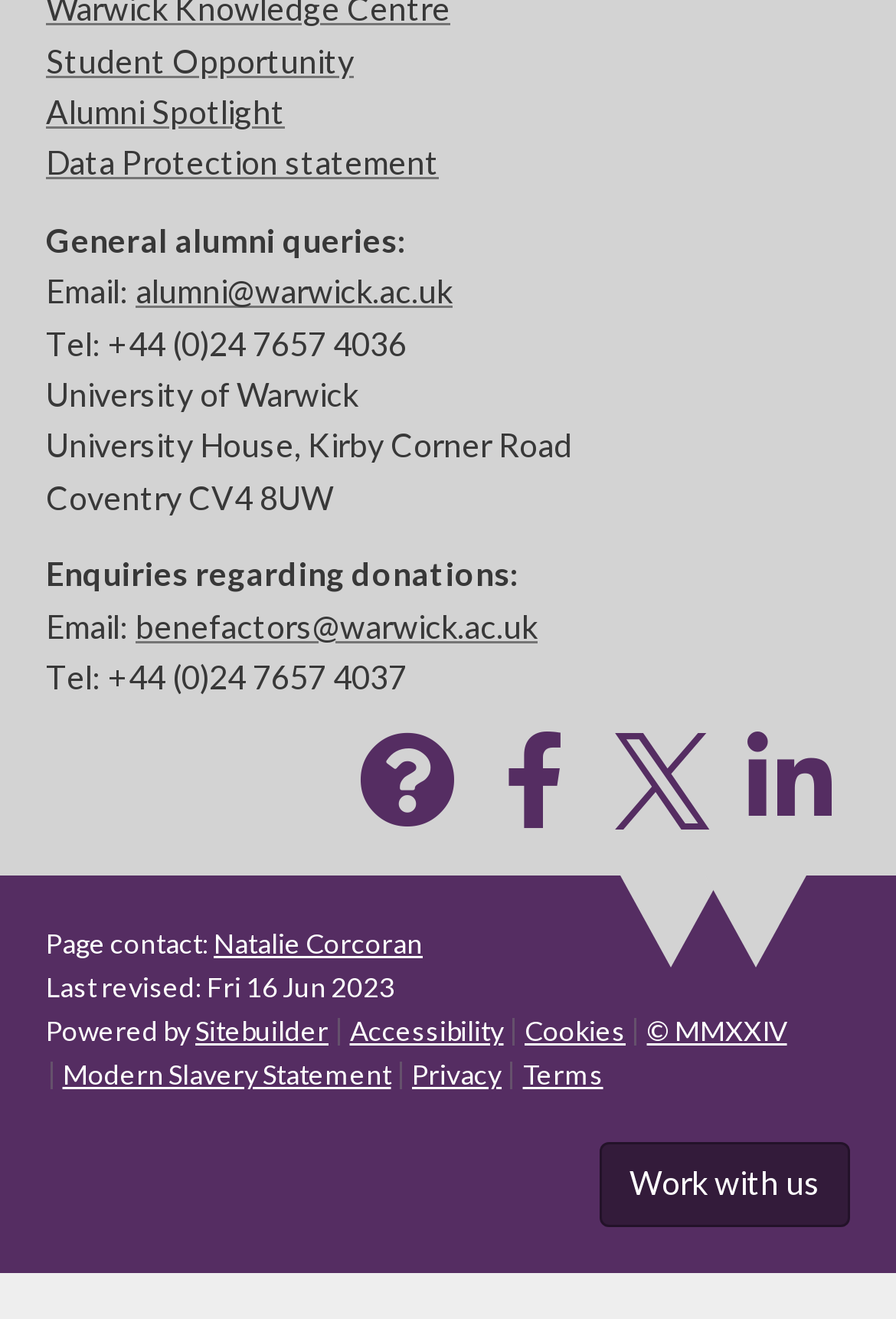Determine the bounding box coordinates for the area that should be clicked to carry out the following instruction: "Expand the primary menu".

None